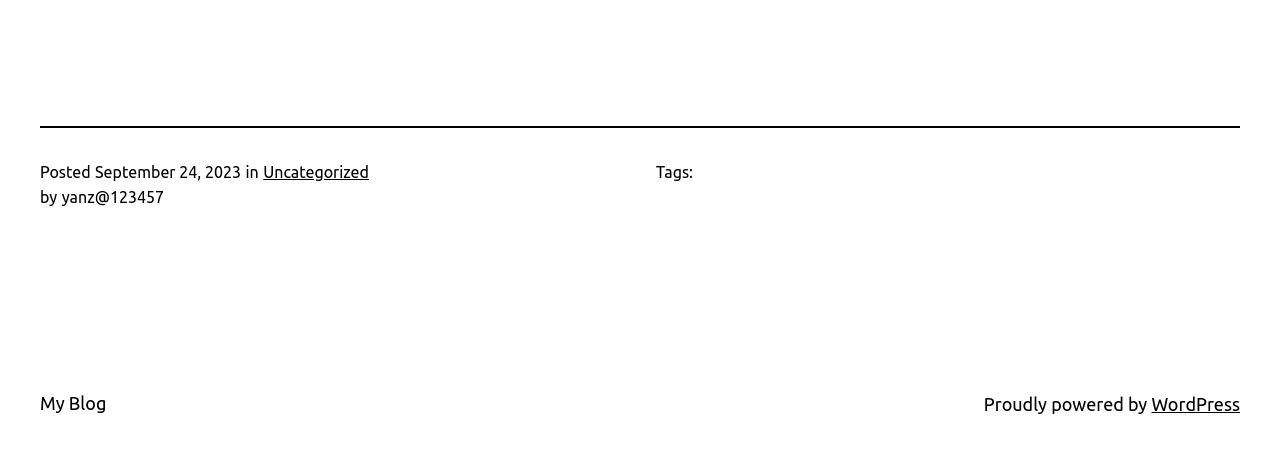What is the category of the post?
Answer briefly with a single word or phrase based on the image.

Uncategorized